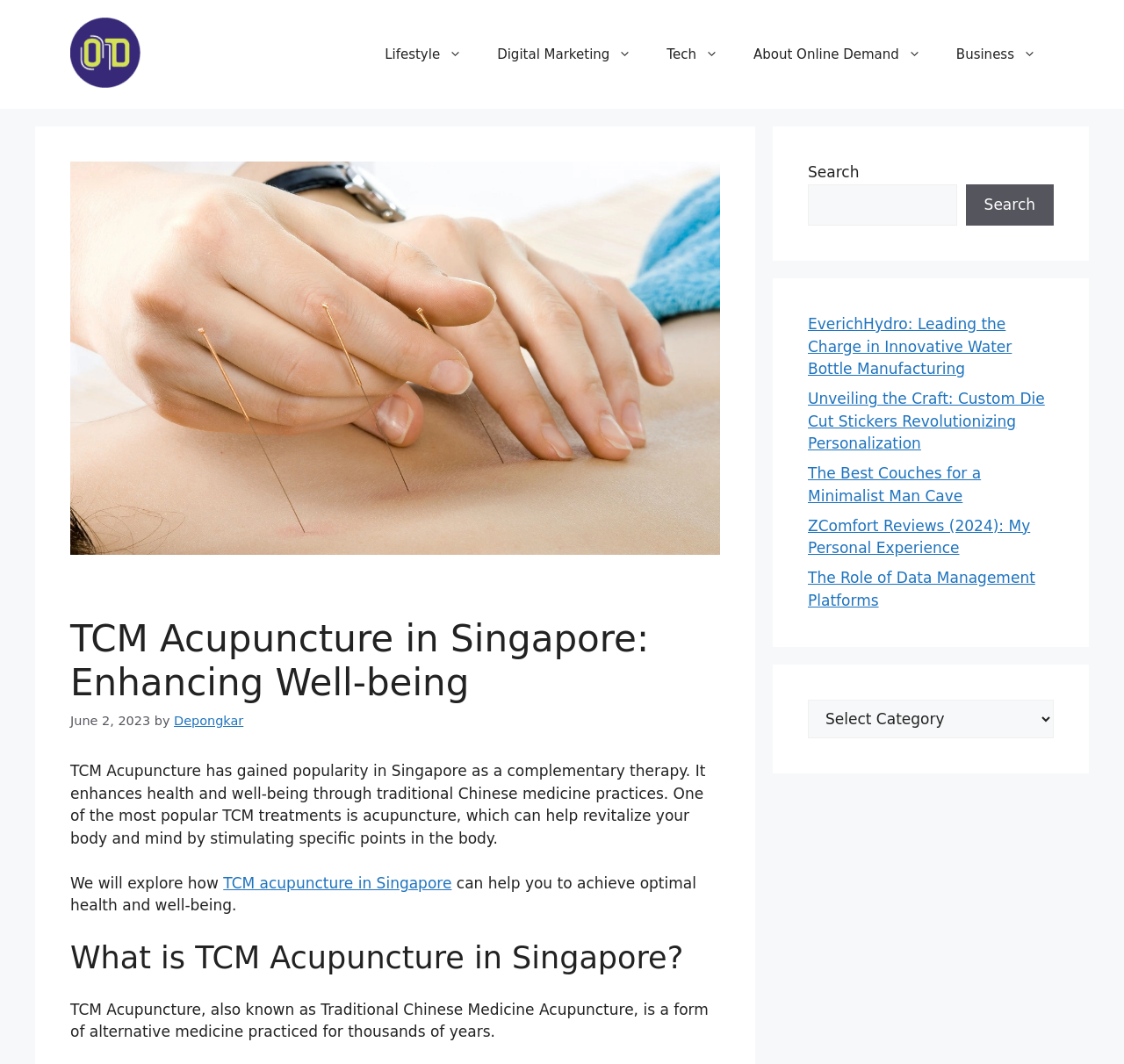Determine the bounding box coordinates of the section to be clicked to follow the instruction: "Select a category from the dropdown". The coordinates should be given as four float numbers between 0 and 1, formatted as [left, top, right, bottom].

[0.719, 0.658, 0.938, 0.694]